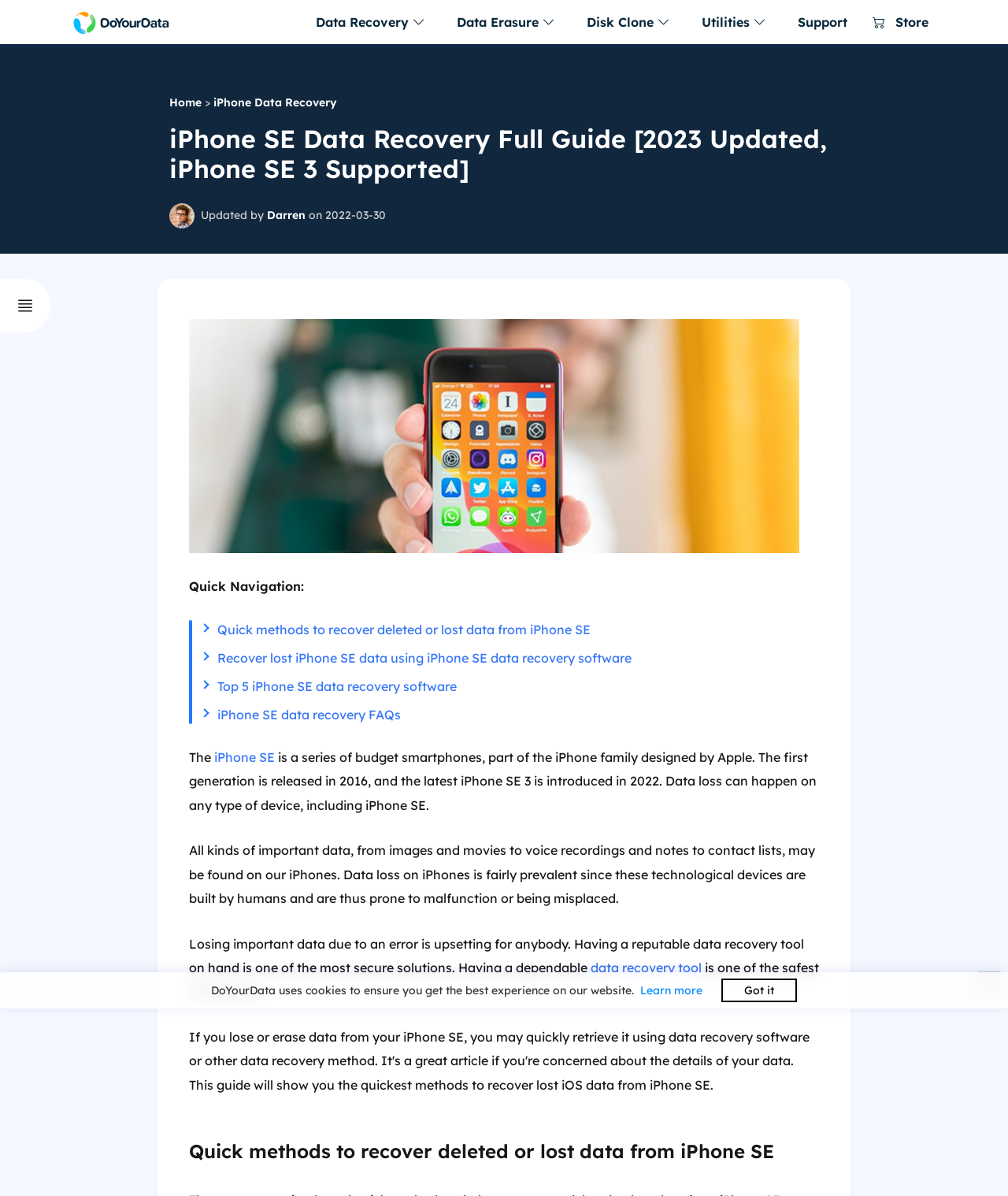Locate the bounding box coordinates of the clickable area to execute the instruction: "Go to 'iPhone Data Recovery for Windows'". Provide the coordinates as four float numbers between 0 and 1, represented as [left, top, right, bottom].

[0.091, 0.179, 0.305, 0.203]